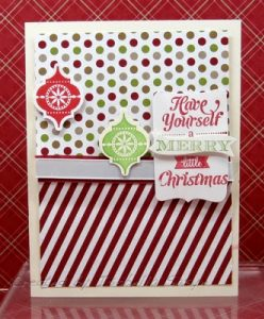What is the dominant color of the diagonal stripes?
Respond to the question with a well-detailed and thorough answer.

The caption describes the diagonal striped base as 'bold red and white', indicating that these two colors are the dominant colors of the stripes.